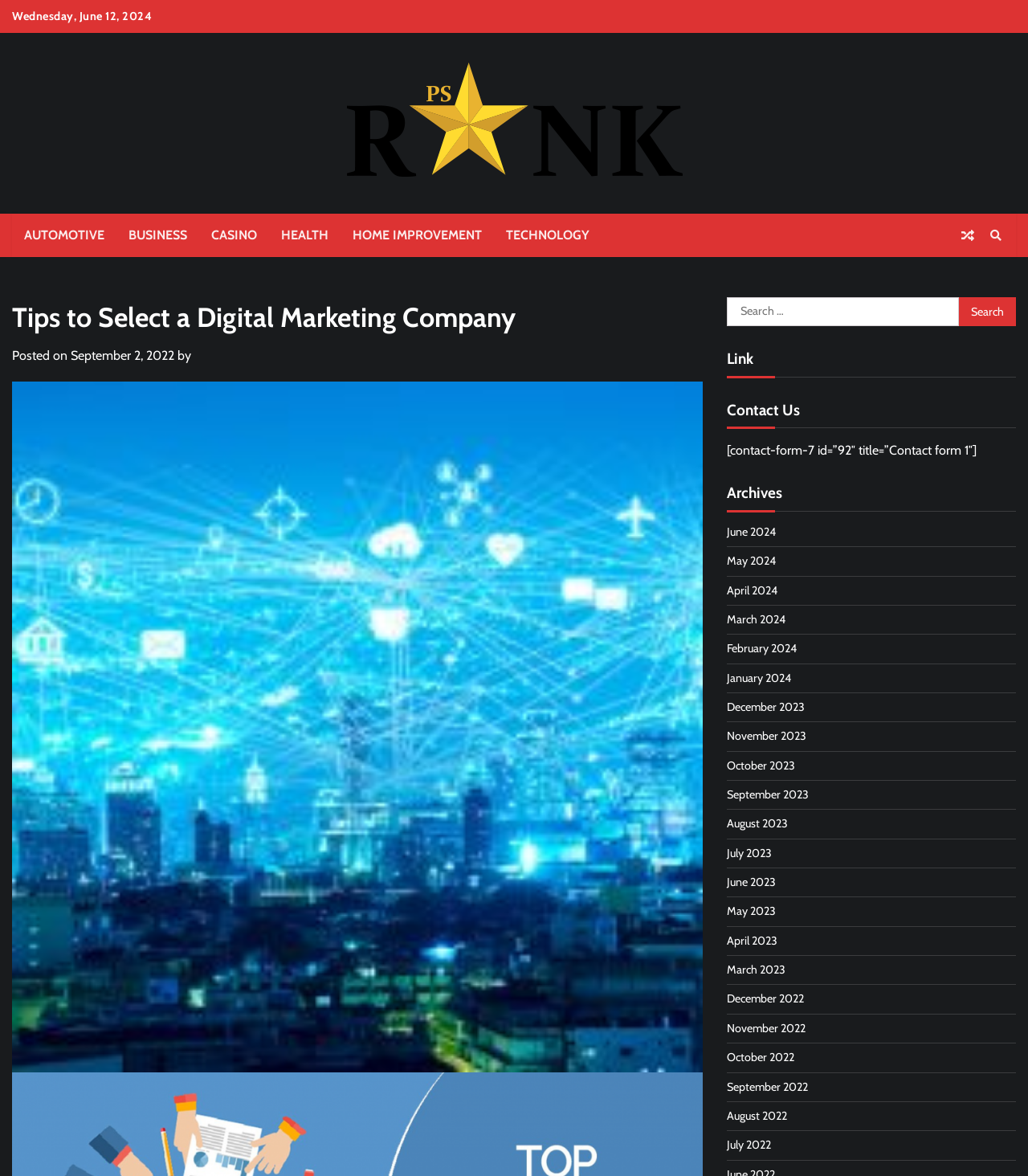Offer an in-depth caption of the entire webpage.

This webpage is about "Tips to Select a Digital Marketing Company" and appears to be a blog or article page. At the top left, there is a date "Wednesday, June 12, 2024" and a link to "PS Rank" with an accompanying image. Below this, there are six category links: "AUTOMOTIVE", "BUSINESS", "CASINO", "HEALTH", "HOME IMPROVEMENT", and "TECHNOLOGY", arranged horizontally.

On the top right, there are two icons, one with a search symbol and another with a bell symbol. Below these icons, there is a search bar with a "Search" button. 

The main content of the page starts with a heading "Tips to Select a Digital Marketing Company" followed by a posted date "September 2, 2022" and the author's name. 

On the right side of the page, there are several sections. The first section has links to "Link", "Contact Us", and "Archives". Below this, there is a list of monthly archive links from June 2024 to July 2022.